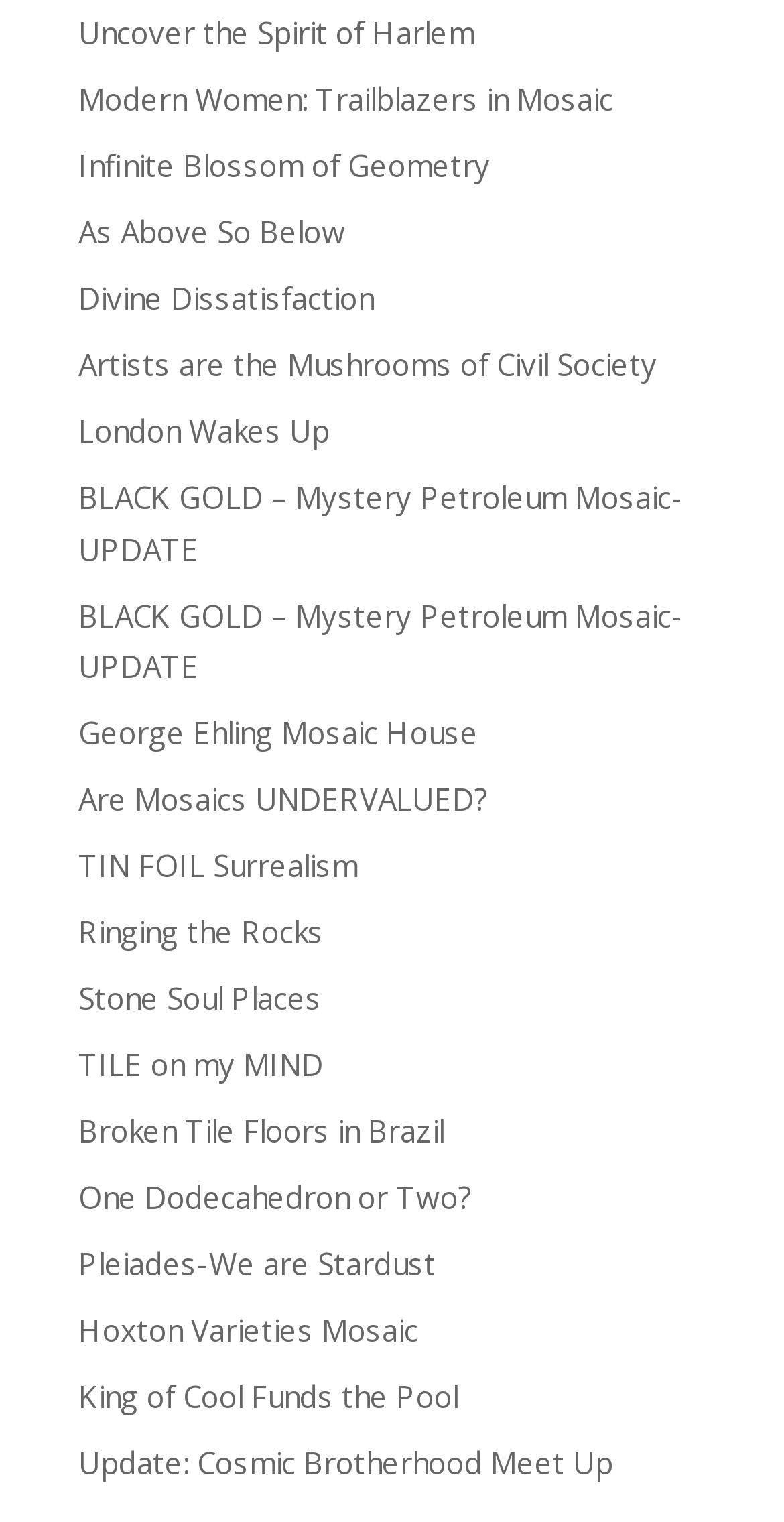How many links are on this webpage?
Provide a one-word or short-phrase answer based on the image.

14